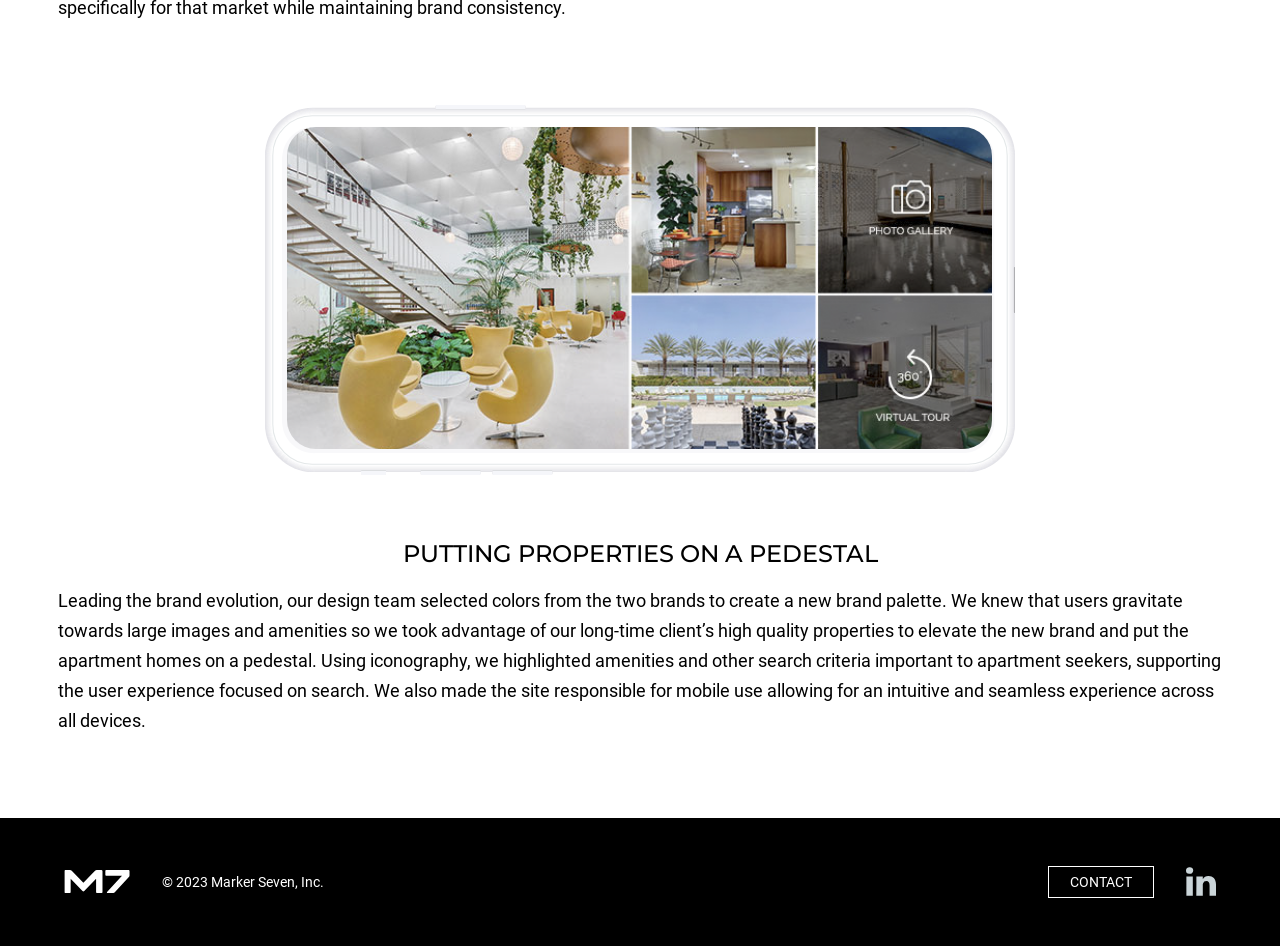What is the theme of the design team's work?
Could you please answer the question thoroughly and with as much detail as possible?

The heading element has the text 'PUTTING PROPERTIES ON A PEDESTAL', and the StaticText element explains that the design team selected colors from two brands to create a new brand palette, which implies that the theme of their work is brand evolution.